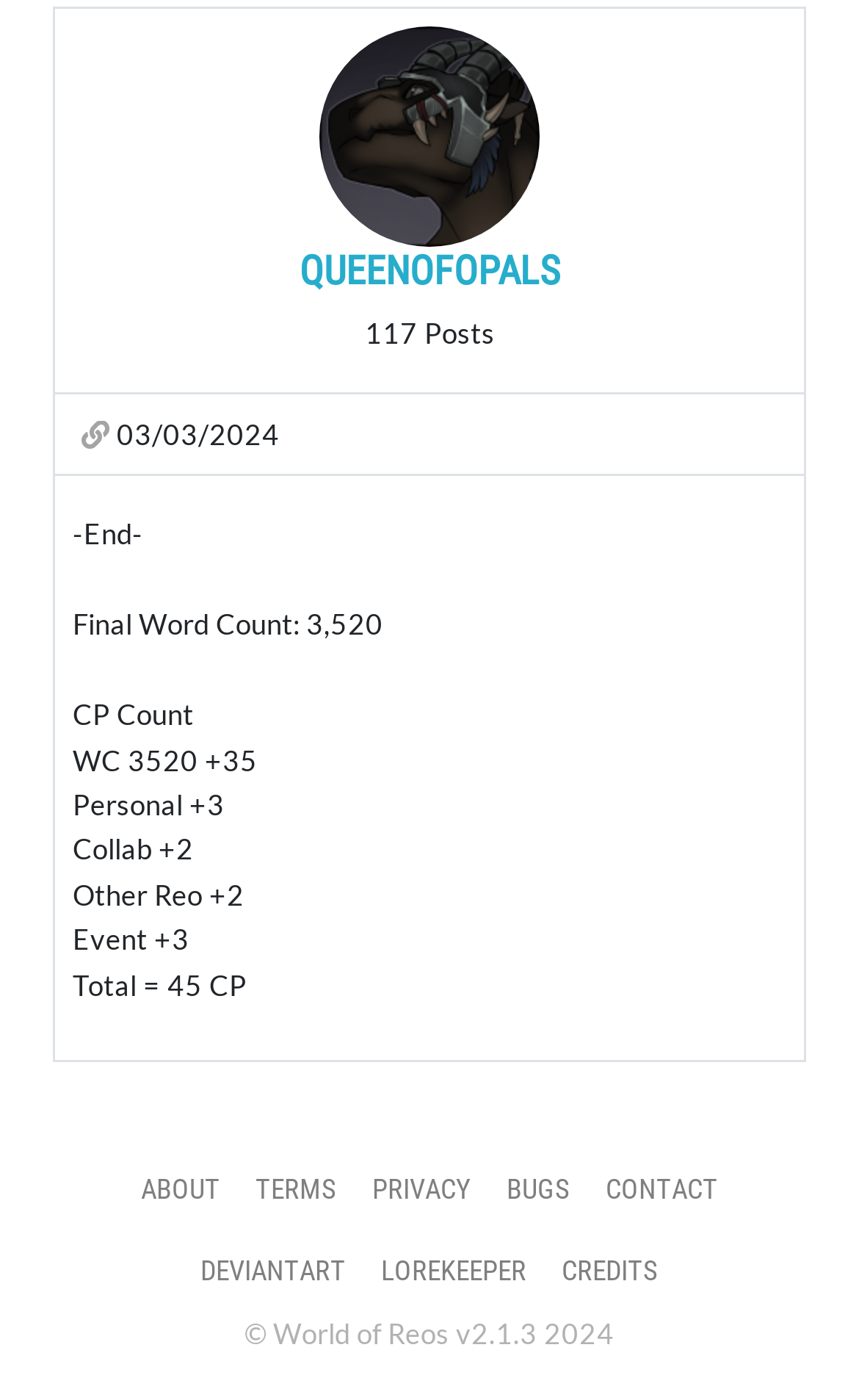Please identify the bounding box coordinates of the clickable region that I should interact with to perform the following instruction: "Read about the website". The coordinates should be expressed as four float numbers between 0 and 1, i.e., [left, top, right, bottom].

[0.144, 0.822, 0.277, 0.88]